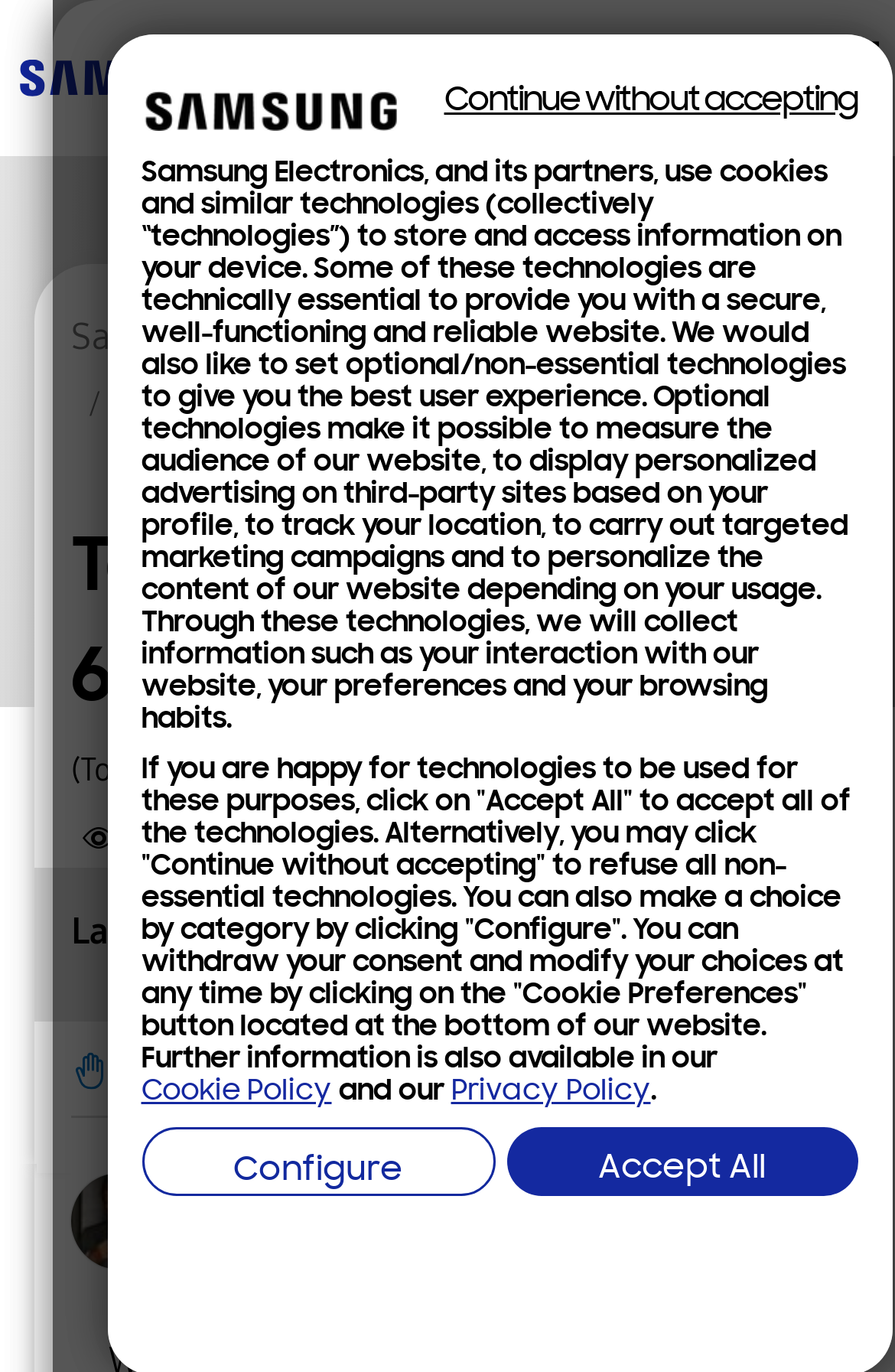Please identify the coordinates of the bounding box for the clickable region that will accomplish this instruction: "Click the 'Community' button".

[0.919, 0.025, 0.981, 0.065]